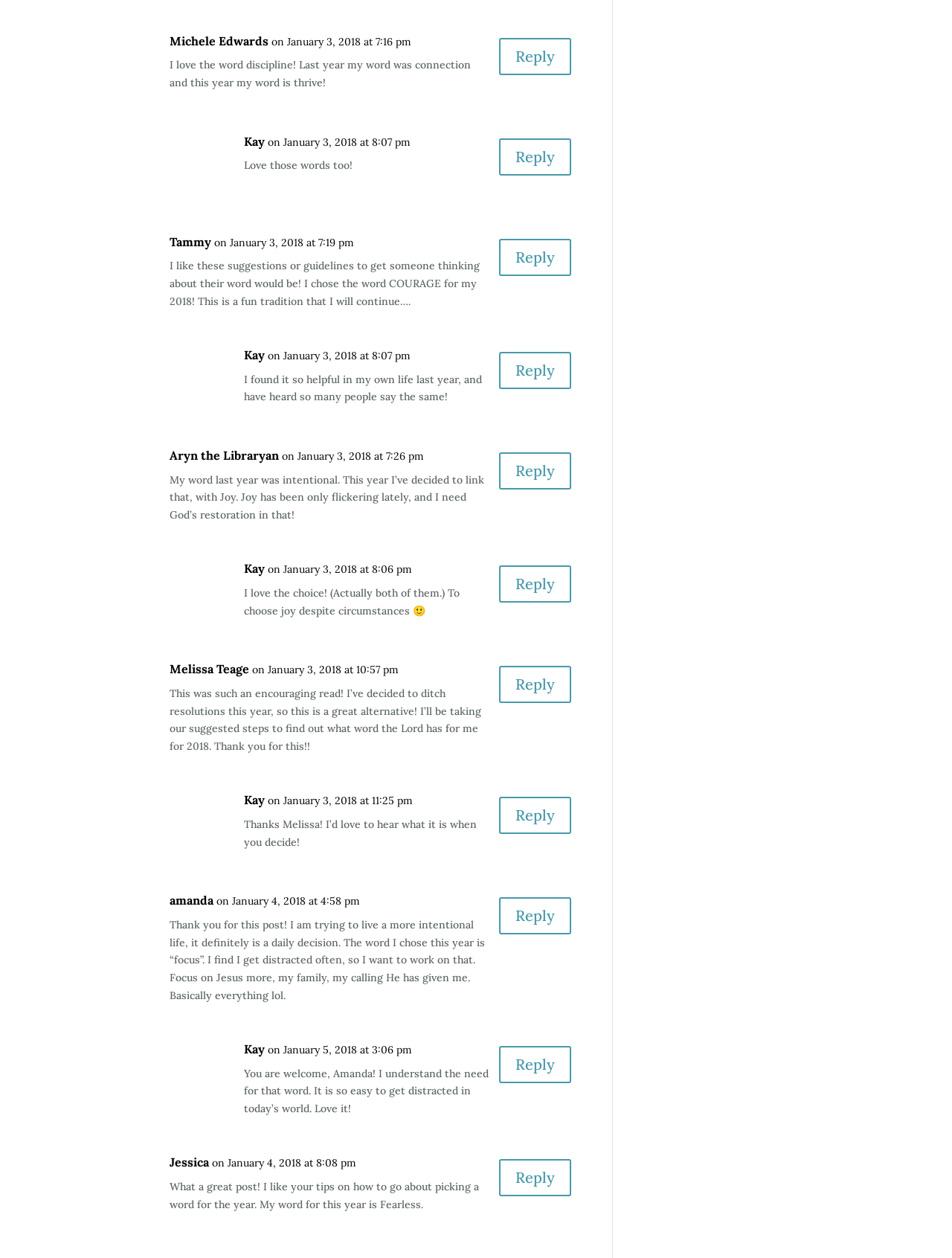Please find the bounding box coordinates of the element that you should click to achieve the following instruction: "Reply to Tammy". The coordinates should be presented as four float numbers between 0 and 1: [left, top, right, bottom].

[0.524, 0.19, 0.6, 0.219]